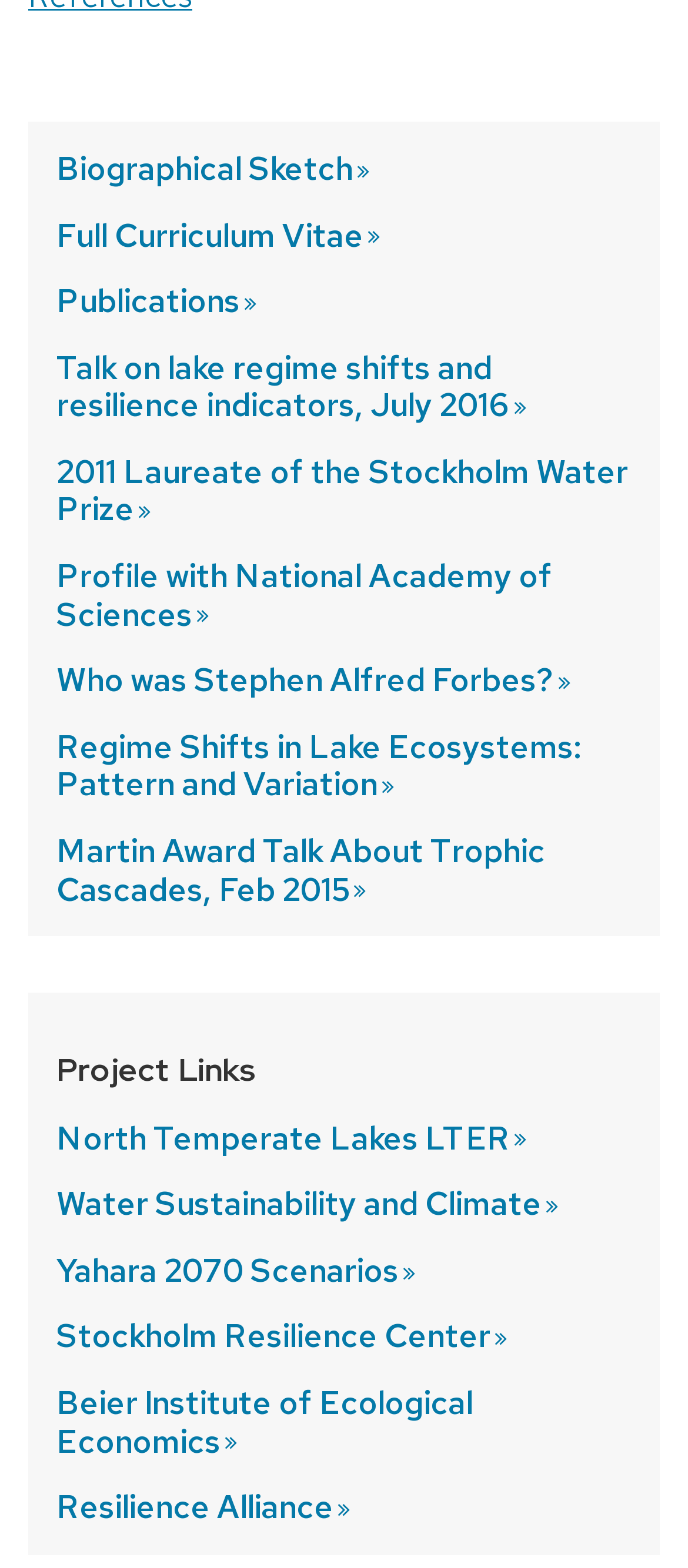Give a short answer using one word or phrase for the question:
How many links are there under 'Project Links'?

5